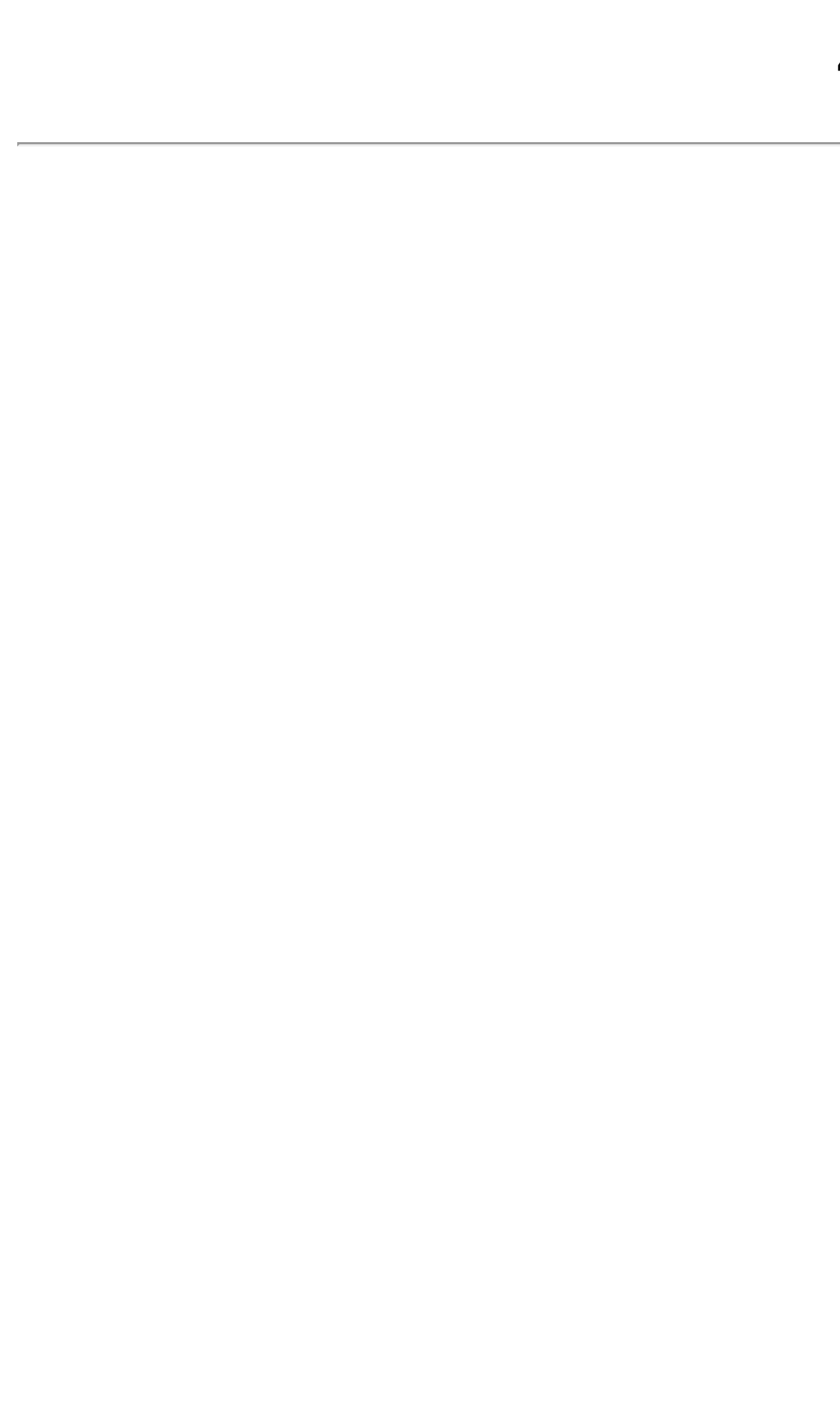What is the main heading of this webpage? Please extract and provide it.

404 Not Found